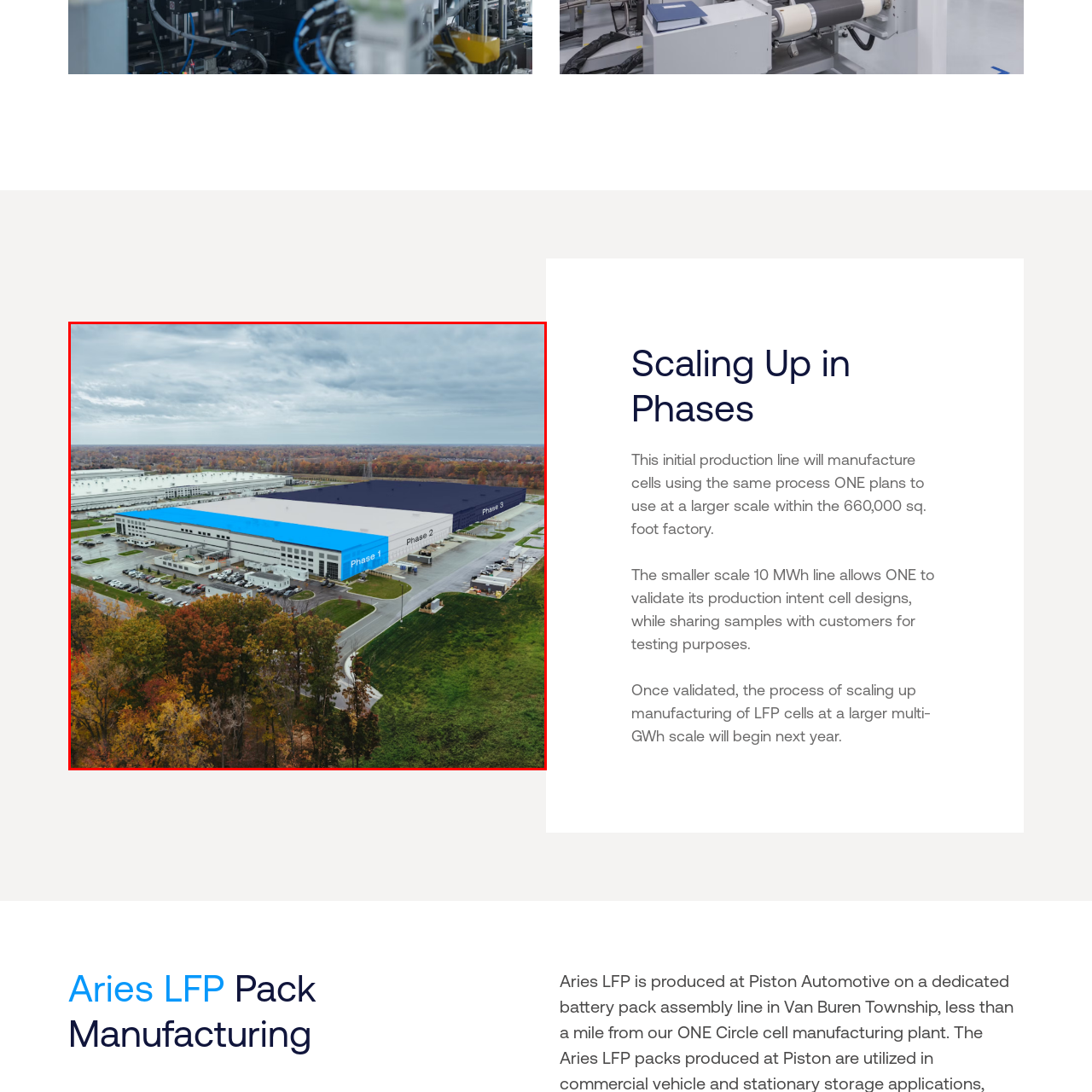Direct your attention to the red-outlined image and answer the question in a word or phrase: What is the purpose of this facility?

battery cell production